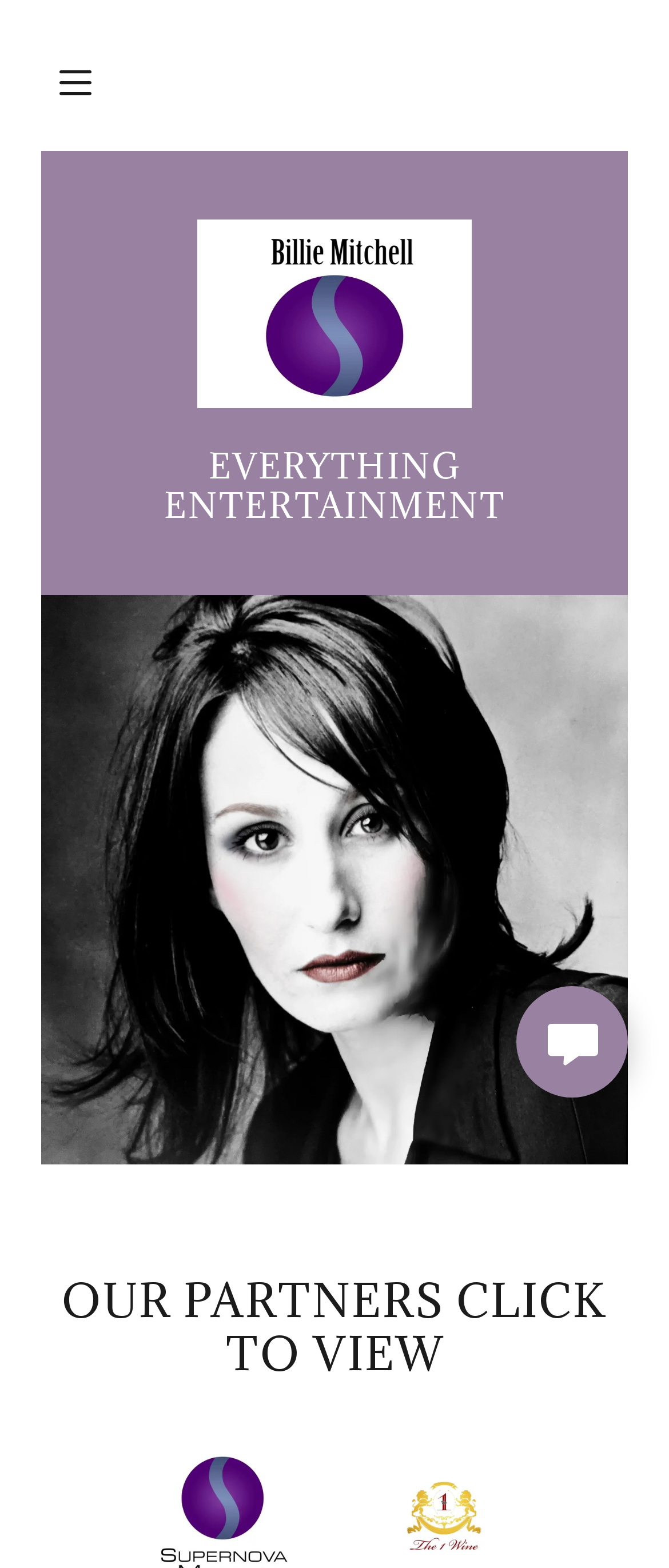What is the theme of the image on the page?
Respond with a short answer, either a single word or a phrase, based on the image.

Entertainment